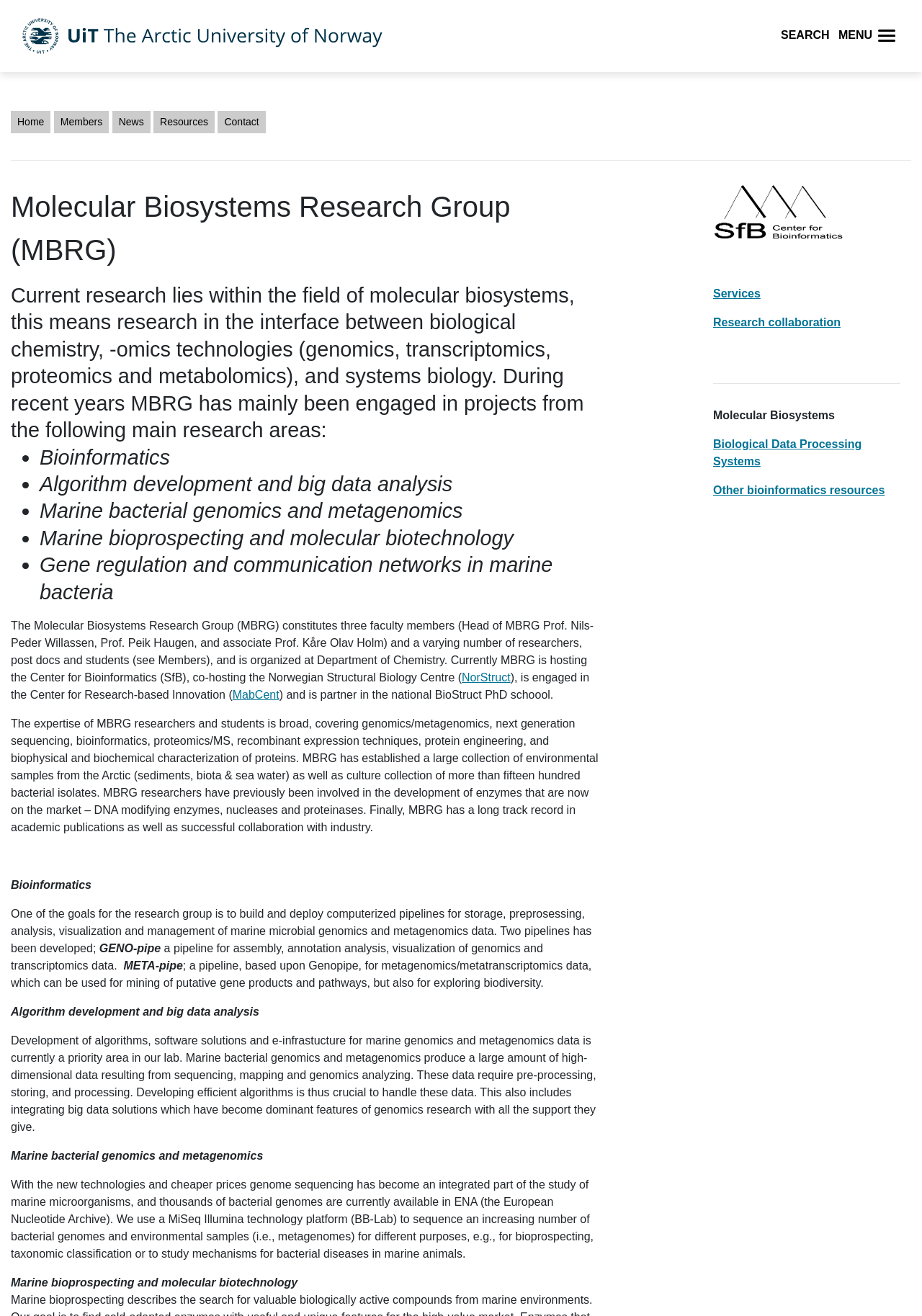Select the bounding box coordinates of the element I need to click to carry out the following instruction: "Search for something".

None